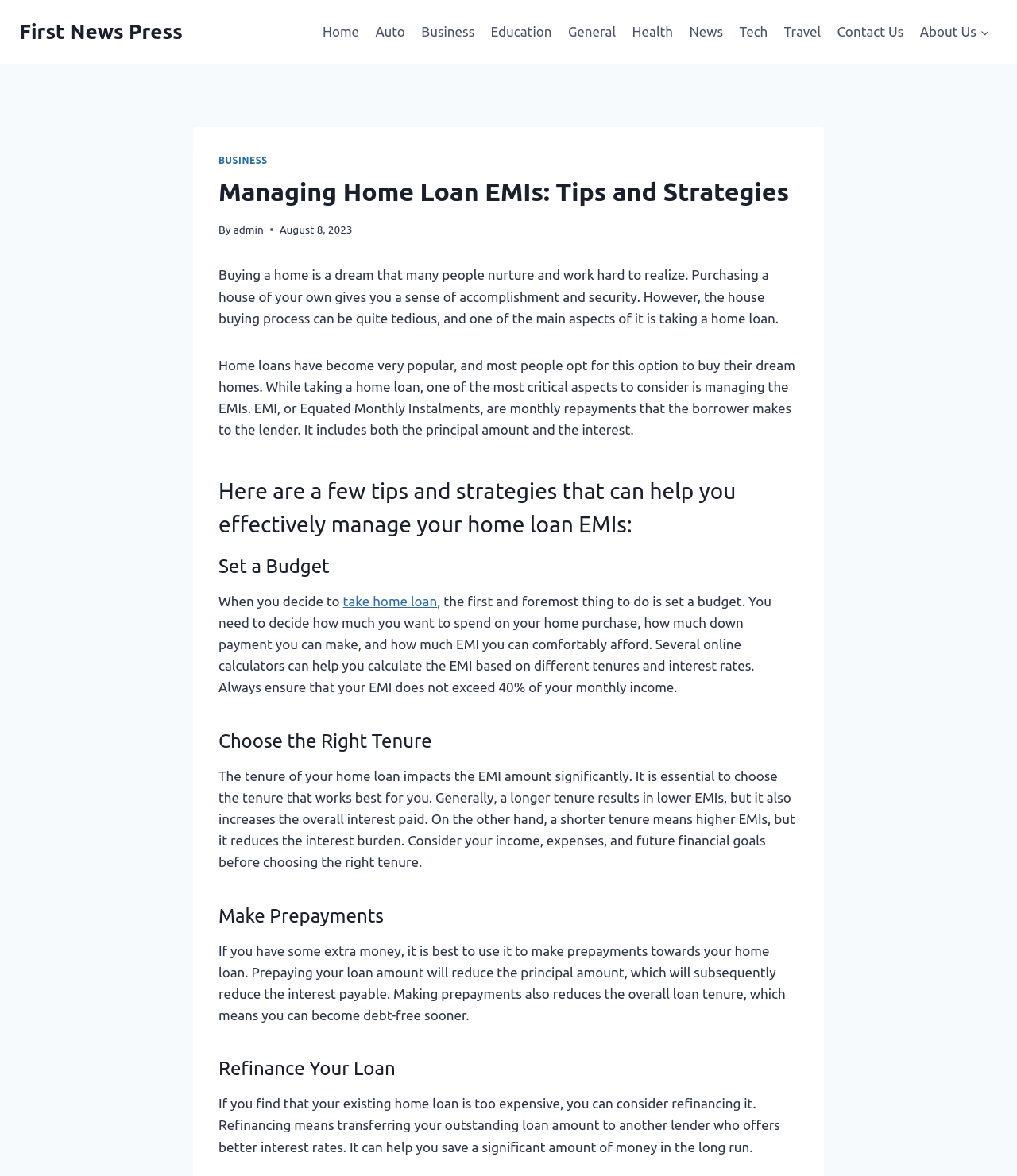Locate the bounding box coordinates of the clickable part needed for the task: "Click on the 'admin' link".

[0.229, 0.19, 0.259, 0.2]